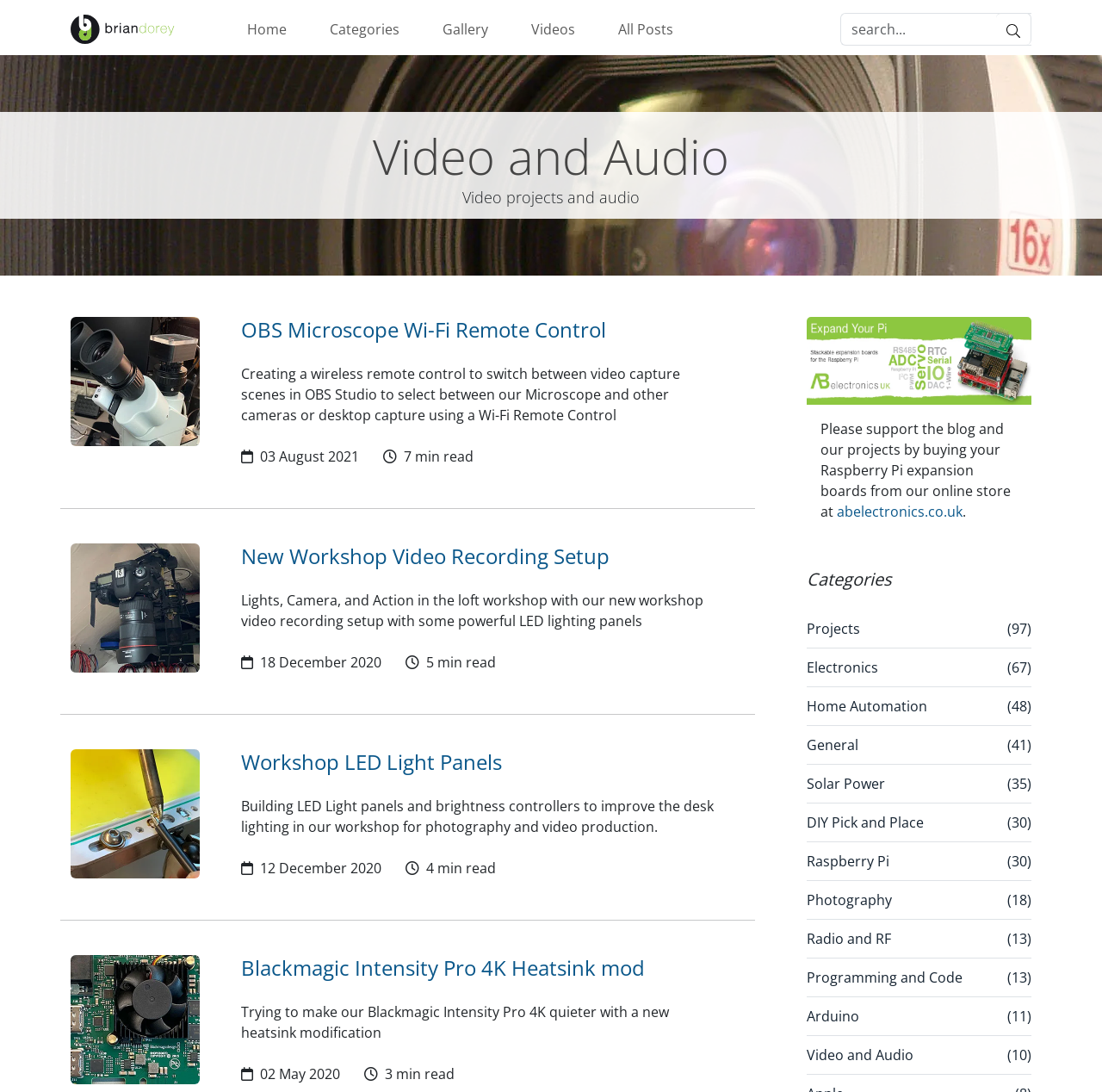Identify and provide the main heading of the webpage.

Video and Audio